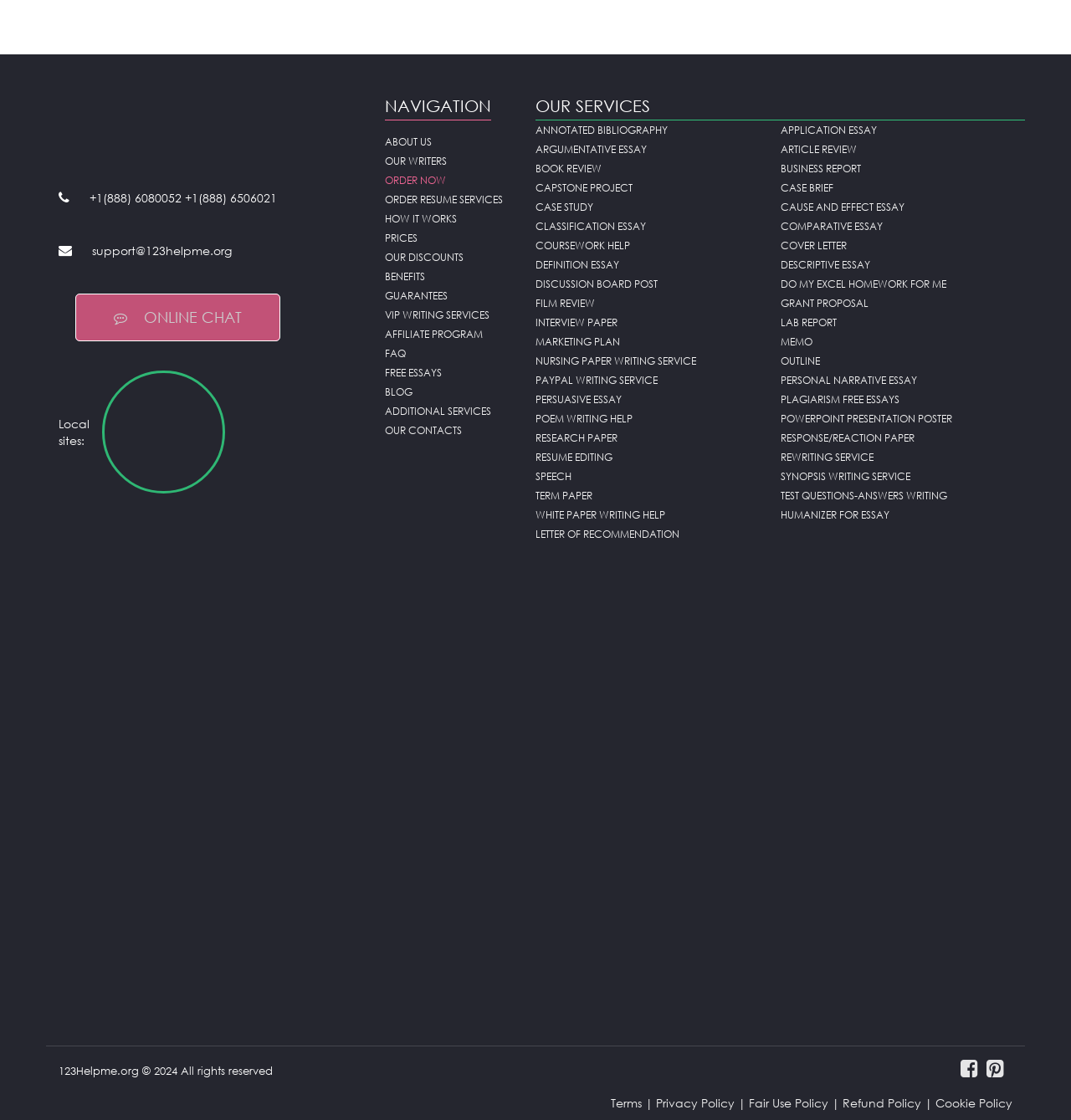Please identify the bounding box coordinates for the region that you need to click to follow this instruction: "Click the 'OUR WRITERS' link".

[0.359, 0.138, 0.417, 0.149]